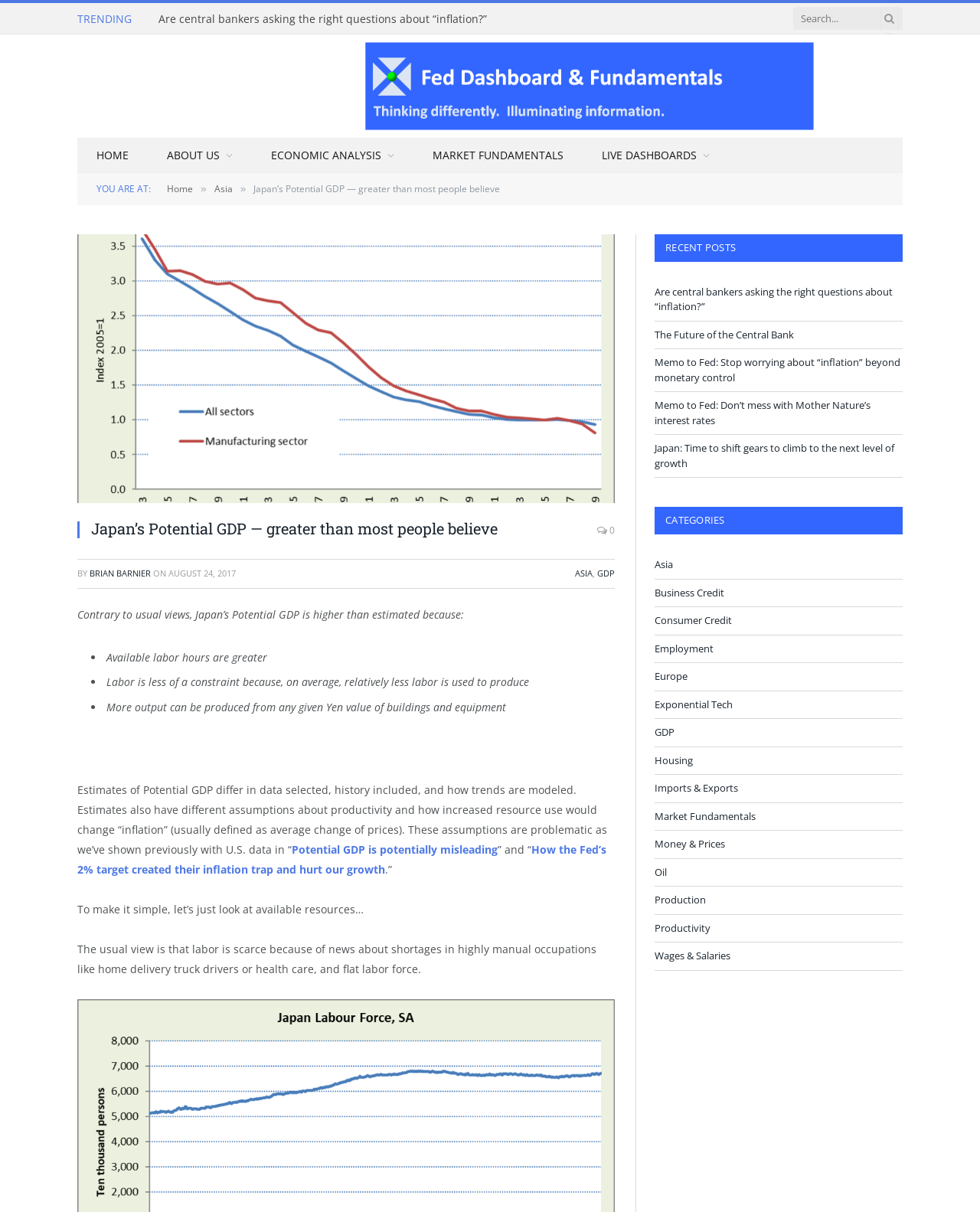Use one word or a short phrase to answer the question provided: 
What is the main point of the article?

Japan's Potential GDP is higher than estimated